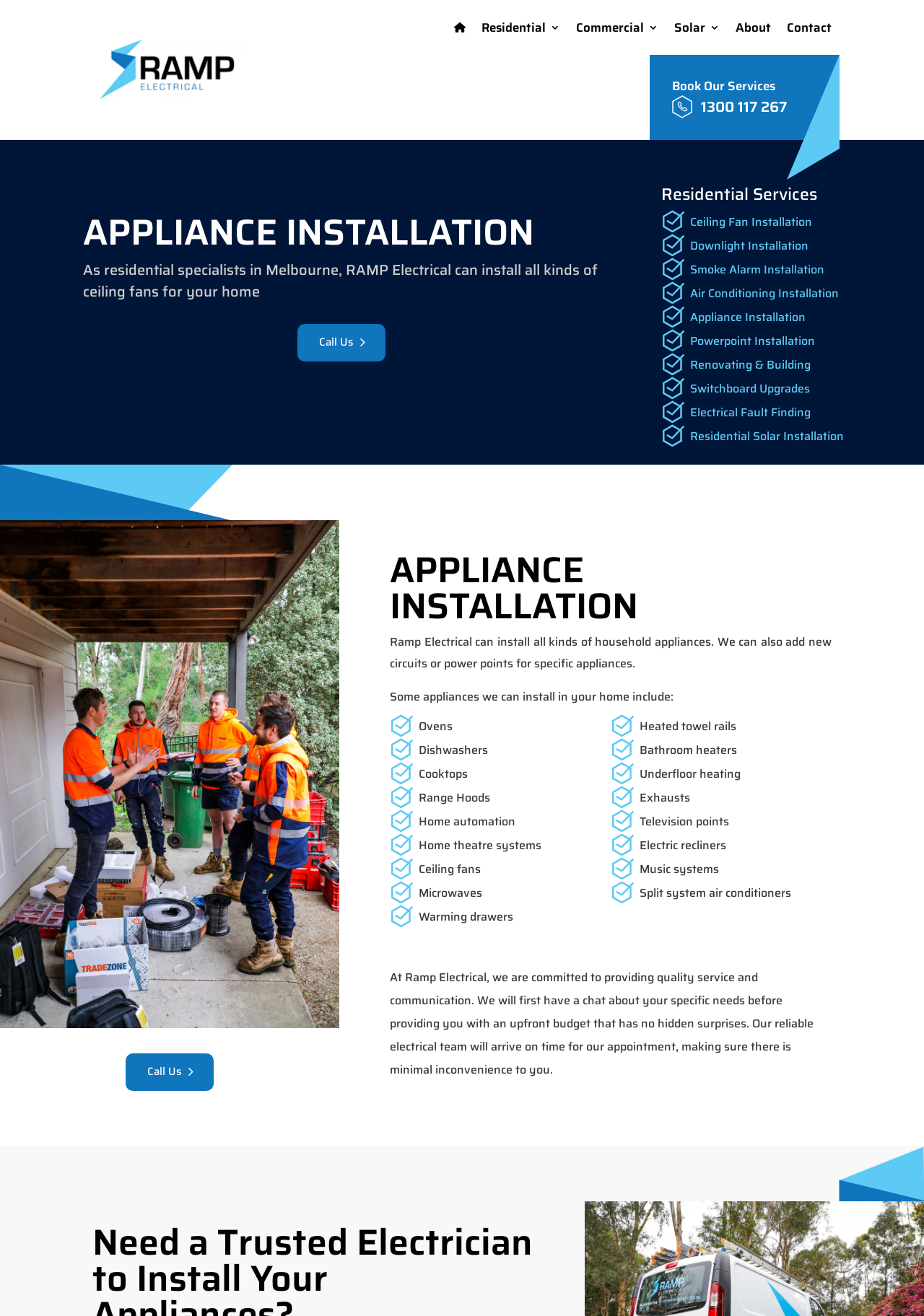What is the benefit of choosing RAMP Electrical?
Give a one-word or short-phrase answer derived from the screenshot.

Minimal inconvenience